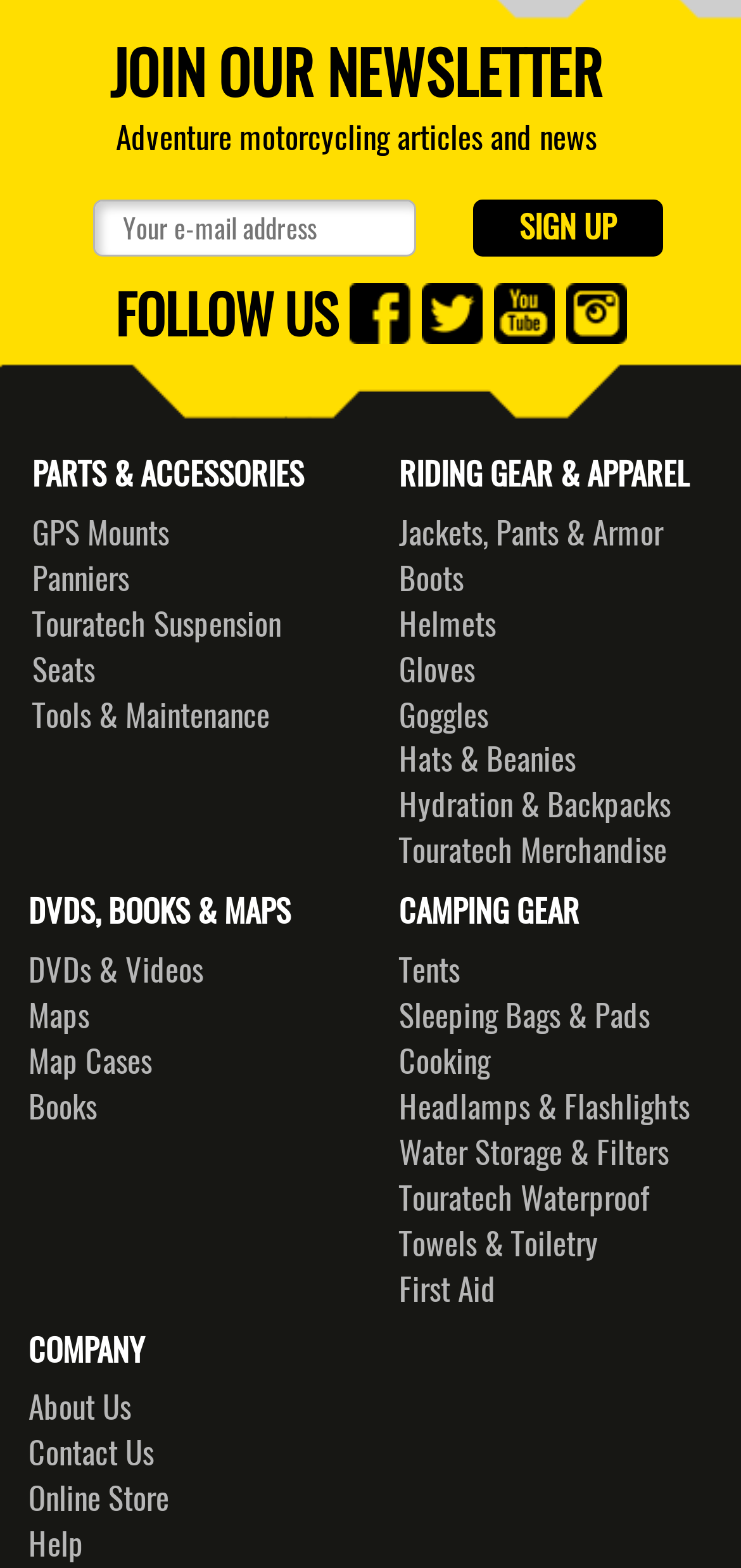Calculate the bounding box coordinates for the UI element based on the following description: "Sail Lofts | St Ives". Ensure the coordinates are four float numbers between 0 and 1, i.e., [left, top, right, bottom].

None